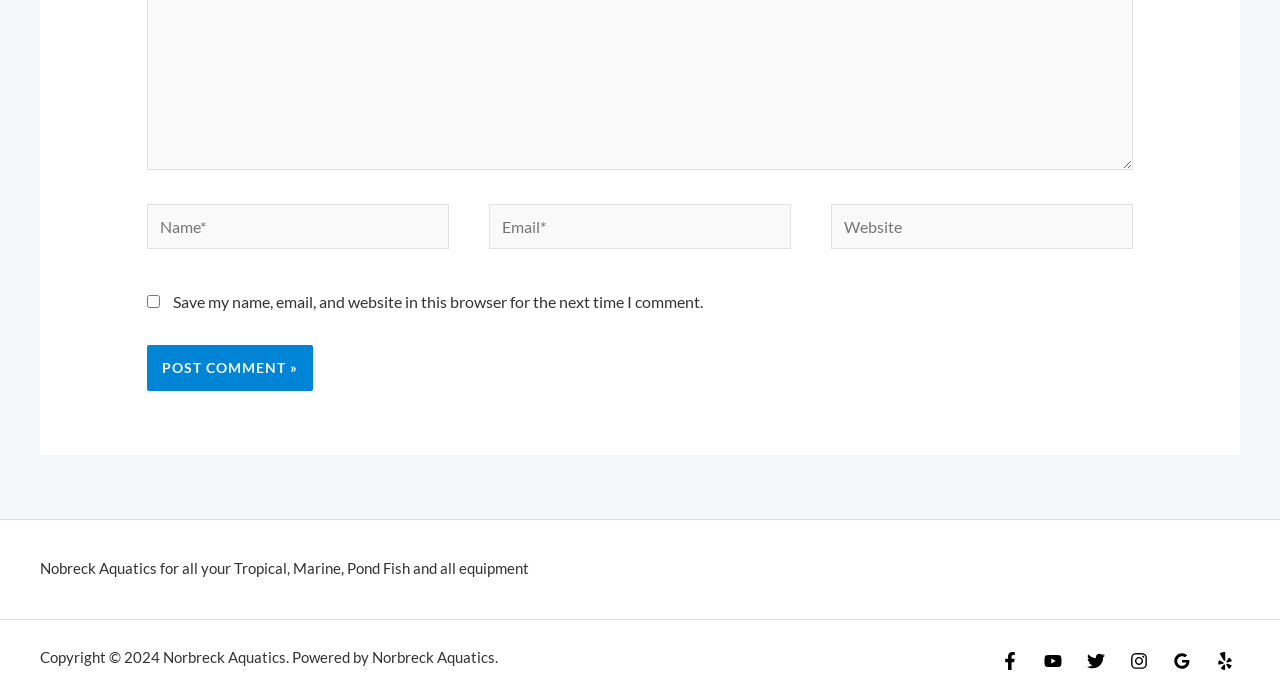Could you please study the image and provide a detailed answer to the question:
How many social media links are present at the bottom of the webpage?

There are five social media links present at the bottom of the webpage, which are Facebook, YouTube, Twitter, Instagram, and Google Reviews.